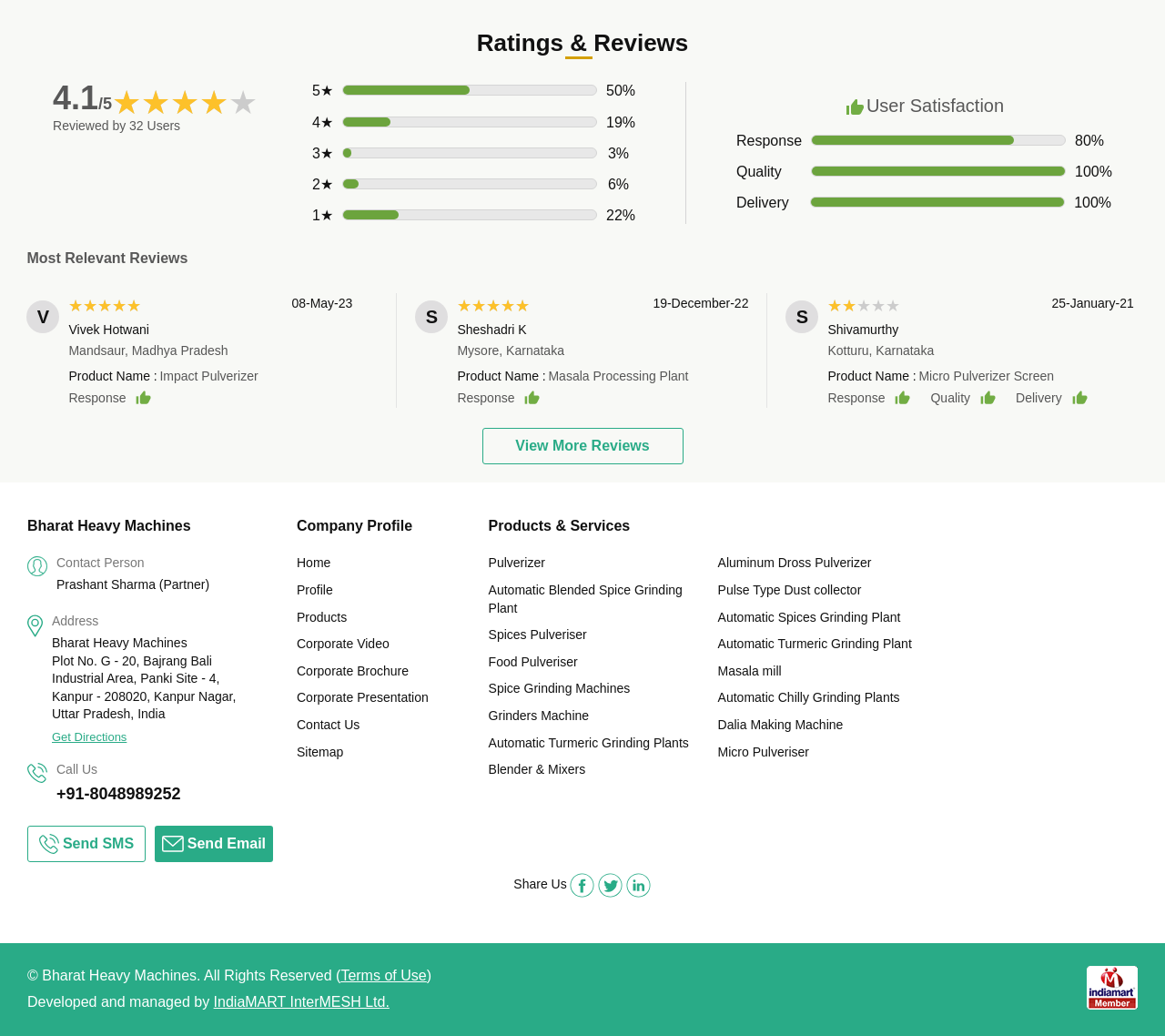Can you specify the bounding box coordinates for the region that should be clicked to fulfill this instruction: "Contact the company".

[0.045, 0.593, 0.214, 0.699]